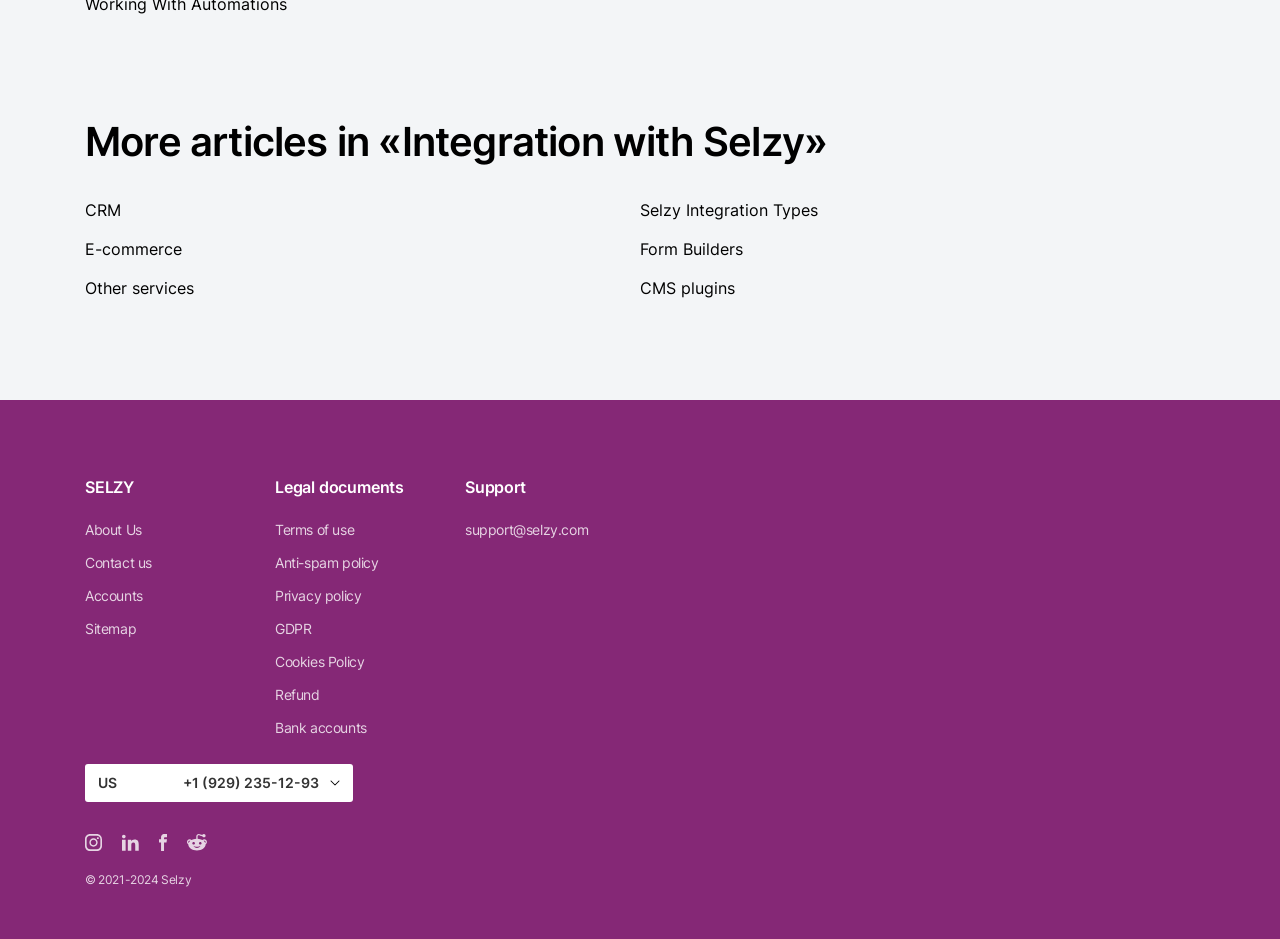Specify the bounding box coordinates for the region that must be clicked to perform the given instruction: "Click on the 'Contact us' link".

[0.066, 0.587, 0.119, 0.61]